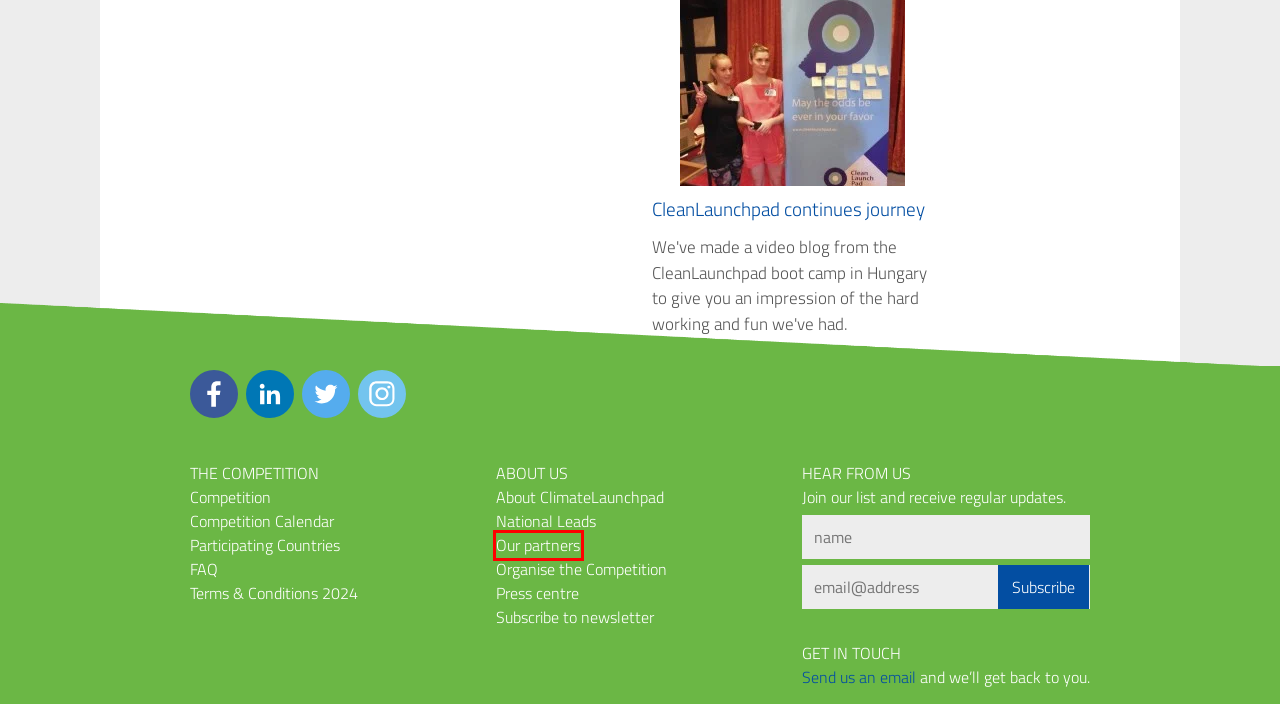Examine the screenshot of the webpage, which has a red bounding box around a UI element. Select the webpage description that best fits the new webpage after the element inside the red bounding box is clicked. Here are the choices:
A. Competition Calendar – ClimateLaunchpad
B. Become a National Lead – ClimateLaunchpad
C. About ClimateLaunchpad – ClimateLaunchpad
D. Blog – ClimateLaunchpad
E. Our partners – ClimateLaunchpad
F. Press centre – ClimateLaunchpad
G. Terms & Conditions 2024 – ClimateLaunchpad
H. National Leads – ClimateLaunchpad

E